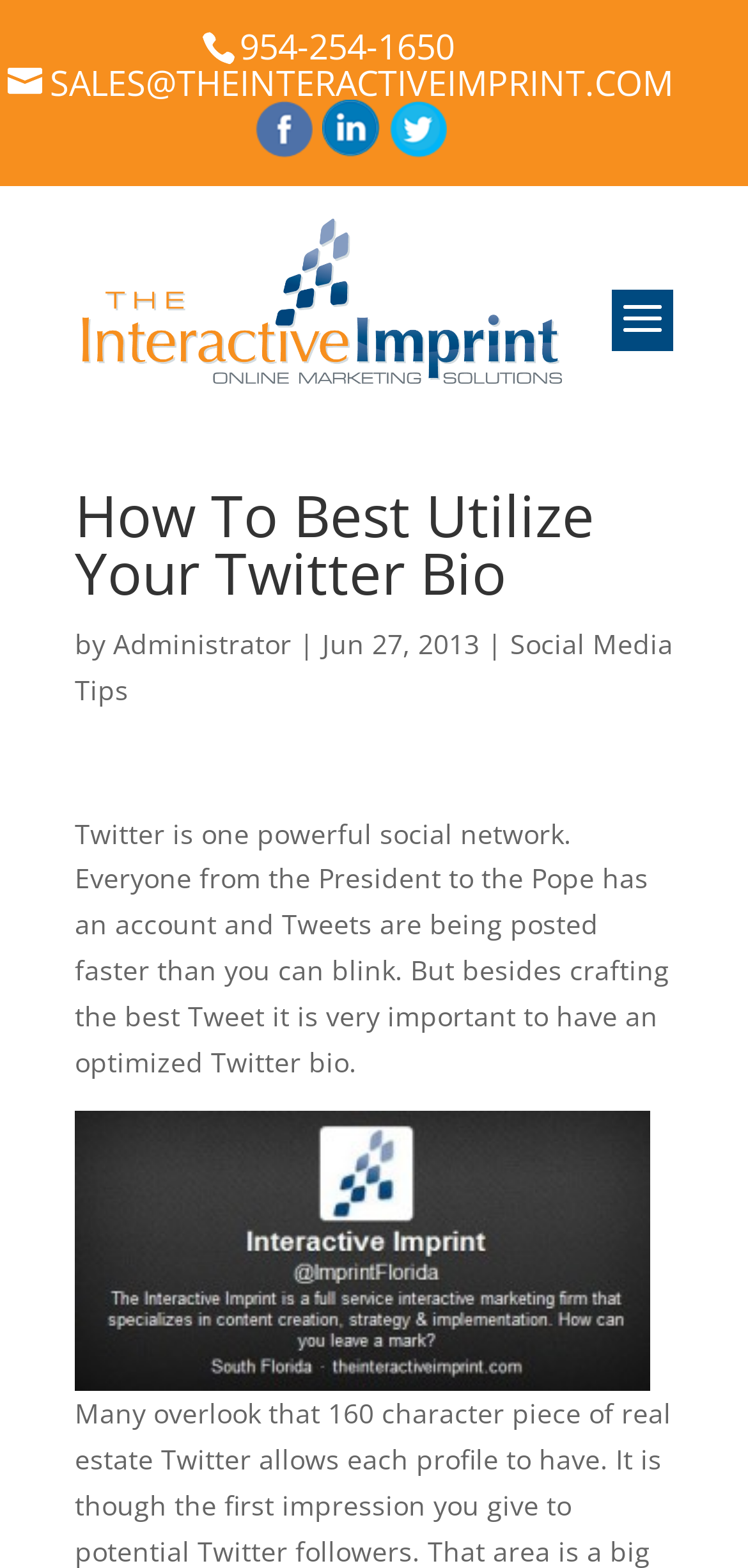Based on the image, please elaborate on the answer to the following question:
Who is the author of the article?

I found the author of the article by looking at the link element with the text 'Administrator' which has a bounding box coordinate of [0.151, 0.399, 0.39, 0.422].